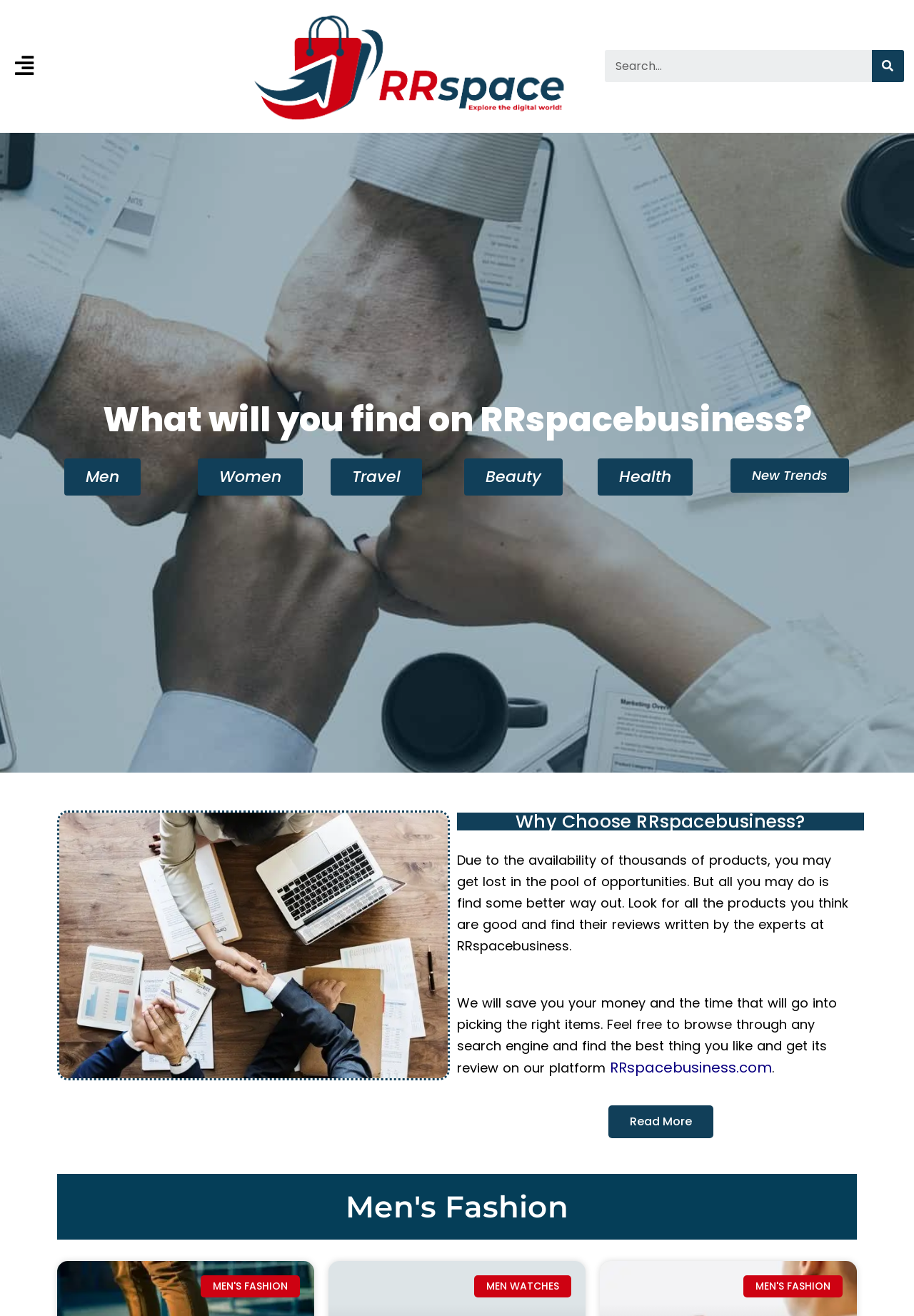What is the main title displayed on this webpage?

What will you find on RRspacebusiness?